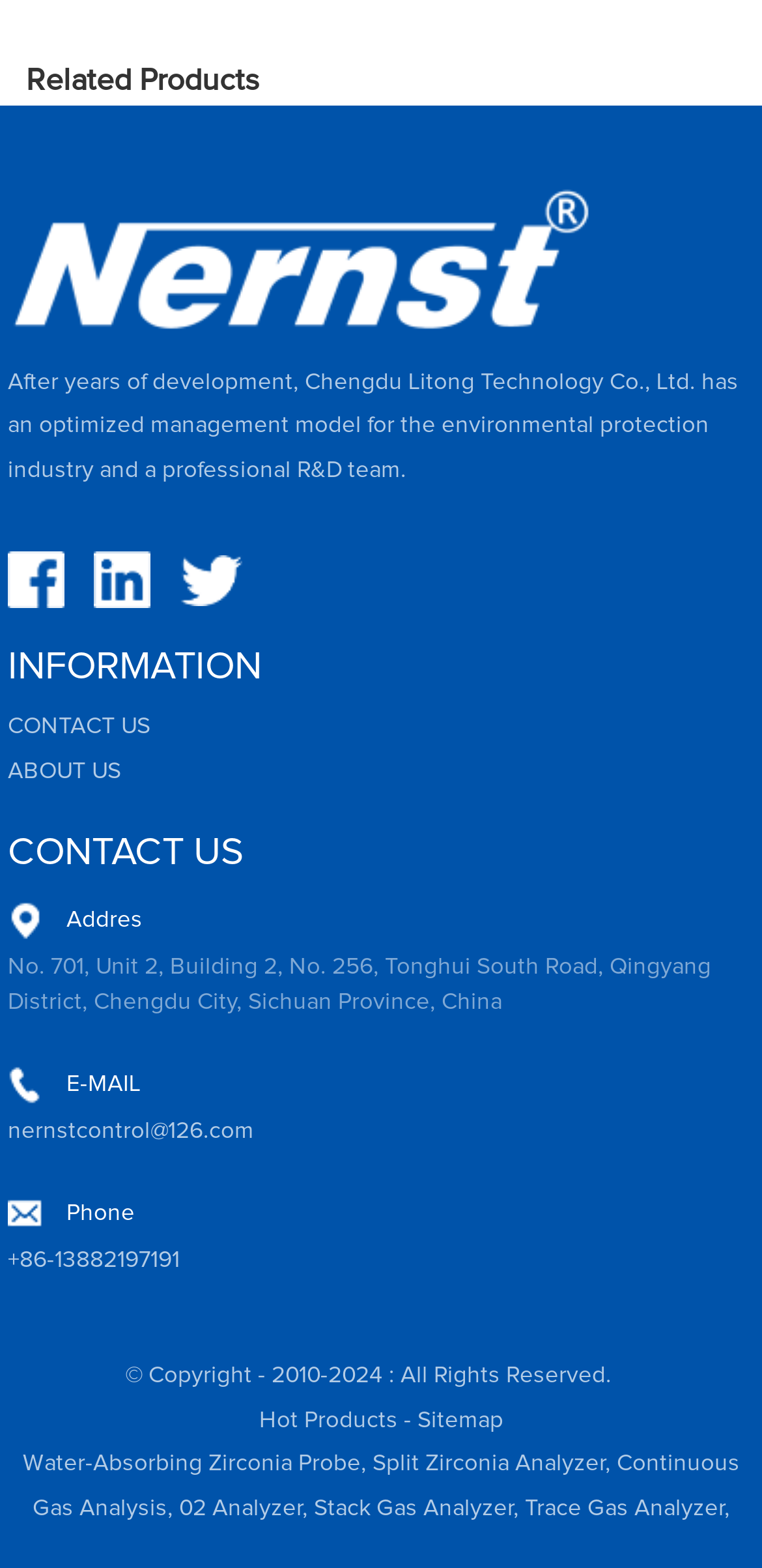Can you find the bounding box coordinates for the element that needs to be clicked to execute this instruction: "Send an email to the company"? The coordinates should be given as four float numbers between 0 and 1, i.e., [left, top, right, bottom].

[0.01, 0.711, 0.99, 0.733]